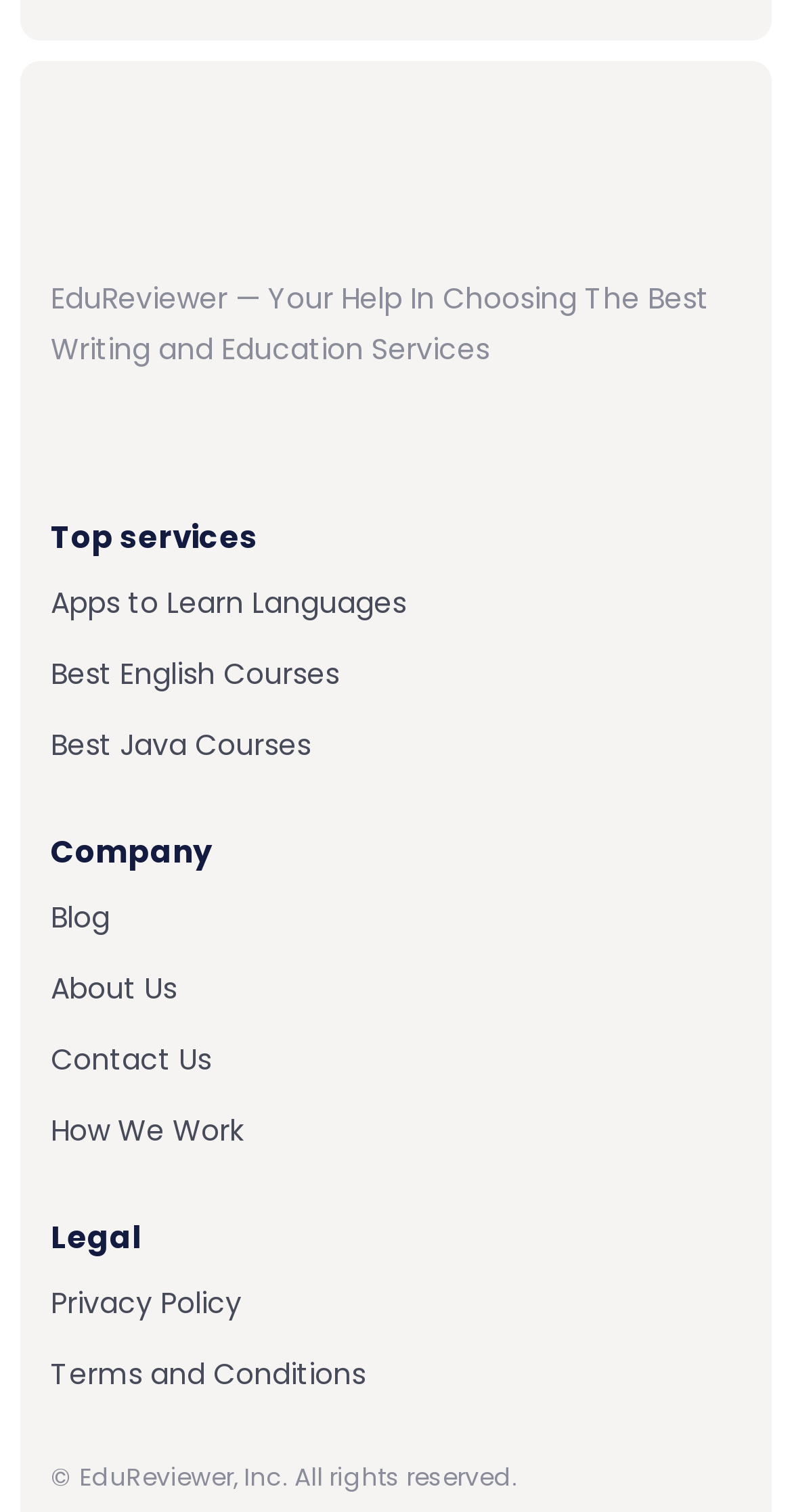Given the description Blog, predict the bounding box coordinates of the UI element. Ensure the coordinates are in the format (top-left x, top-left y, bottom-right x, bottom-right y) and all values are between 0 and 1.

[0.064, 0.594, 0.138, 0.621]